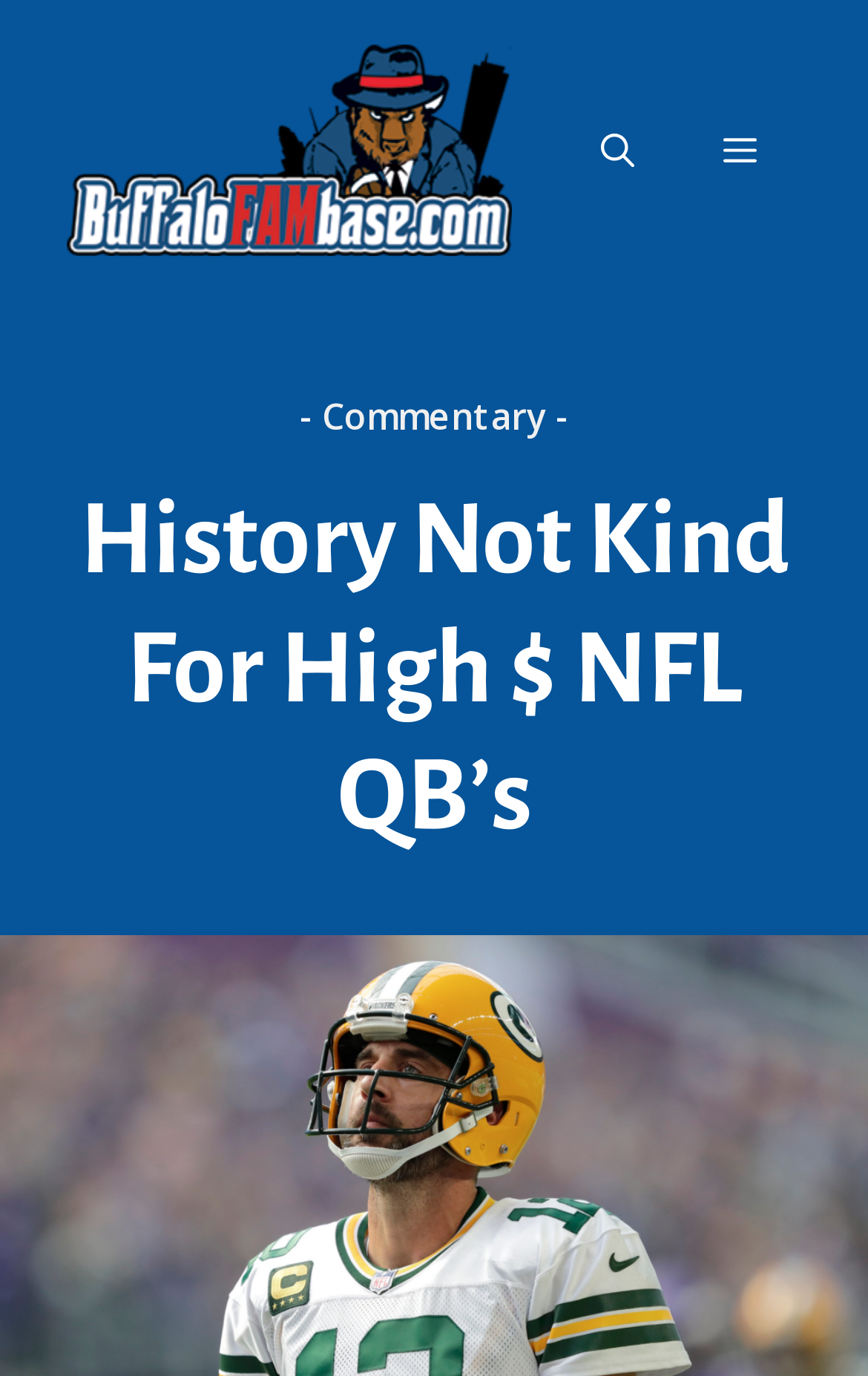What is the purpose of the button on the top right?
Refer to the image and provide a detailed answer to the question.

The button on the top right is labeled as 'Menu' and has an expanded property set to False, indicating that it controls a menu that is currently not expanded. This suggests that the button is used to toggle the visibility of a menu.